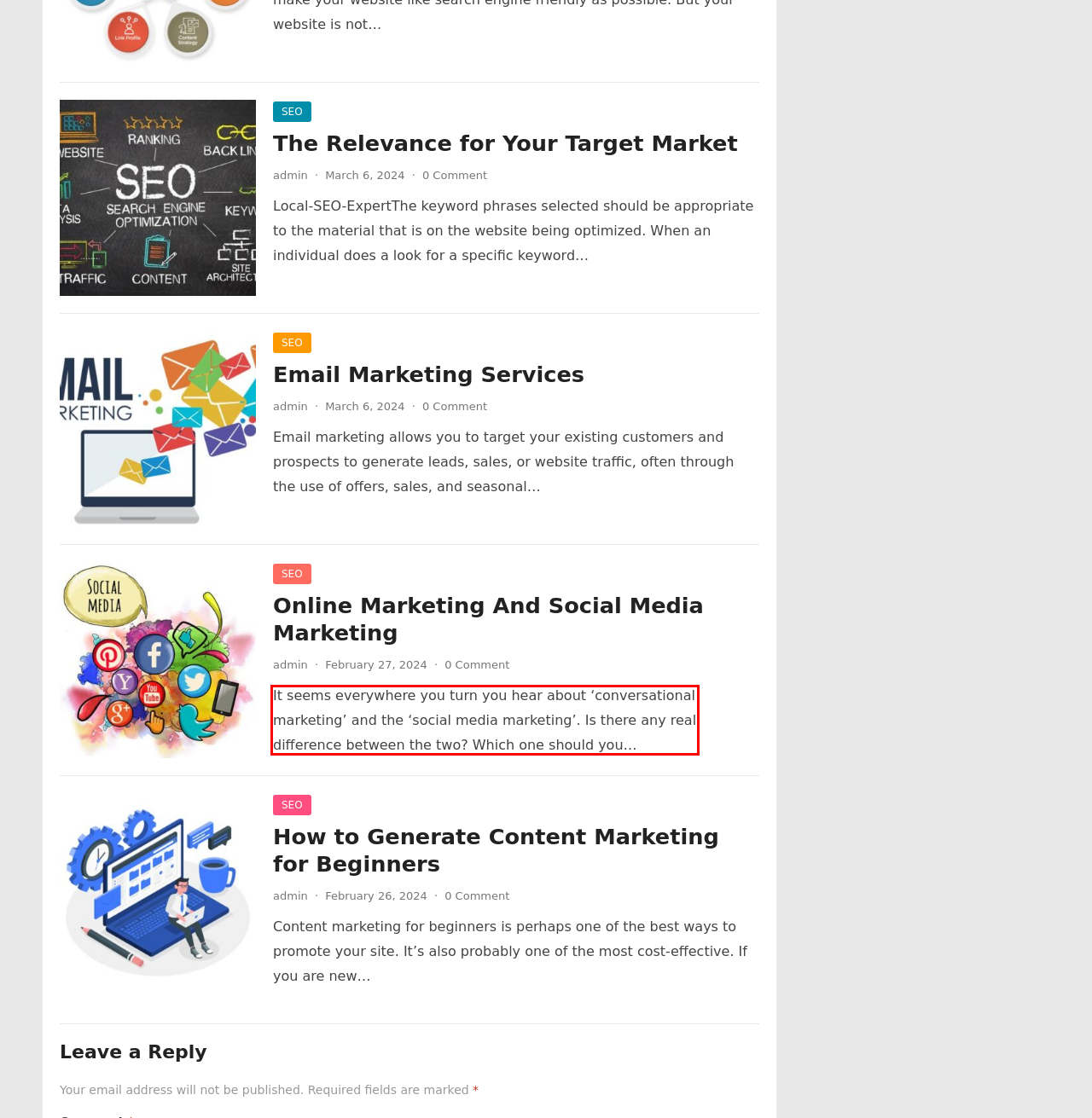You have a webpage screenshot with a red rectangle surrounding a UI element. Extract the text content from within this red bounding box.

It seems everywhere you turn you hear about ‘conversational marketing’ and the ‘social media marketing’. Is there any real difference between the two? Which one should you…